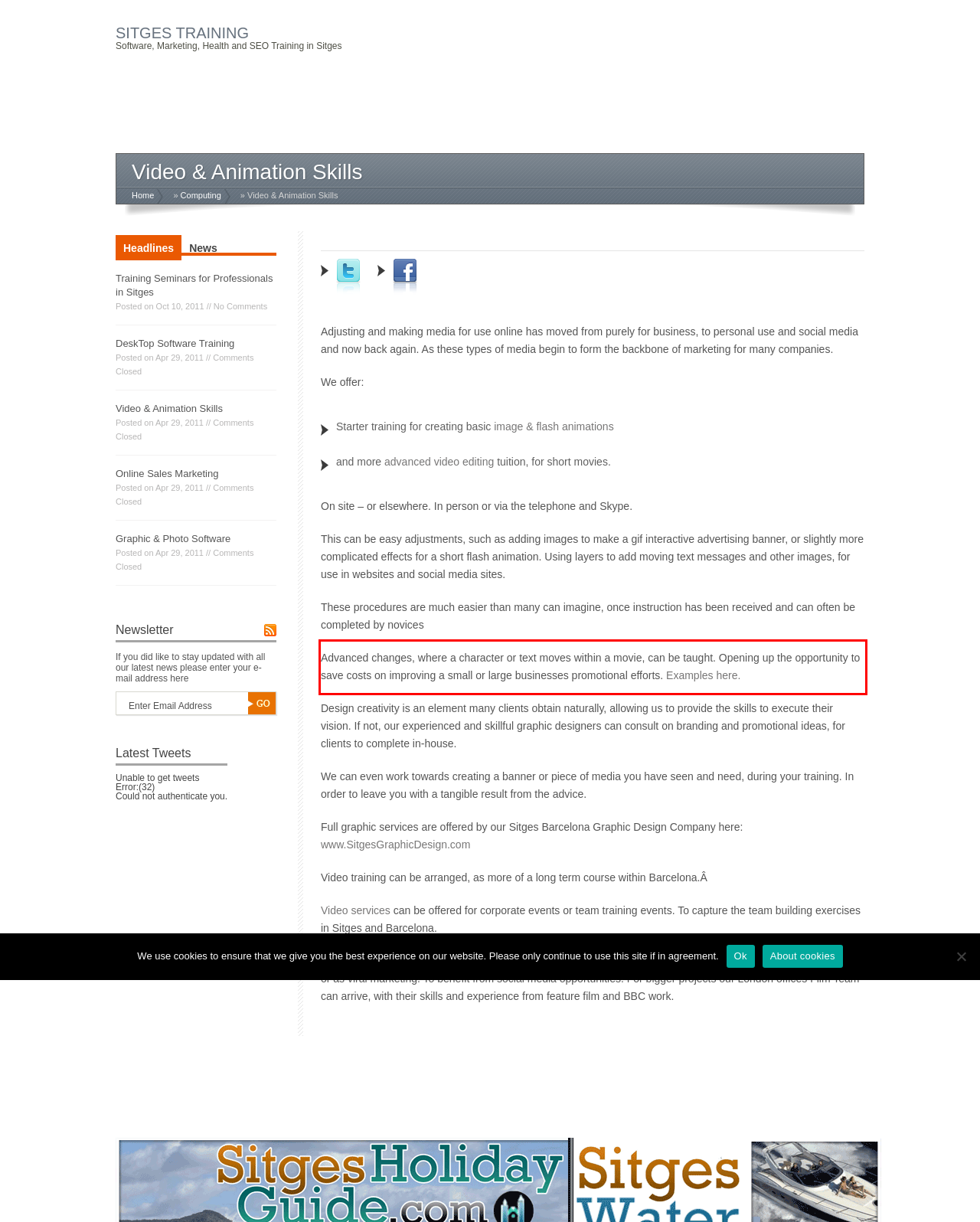Identify the text inside the red bounding box in the provided webpage screenshot and transcribe it.

Advanced changes, where a character or text moves within a movie, can be taught. Opening up the opportunity to save costs on improving a small or large businesses promotional efforts. Examples here.